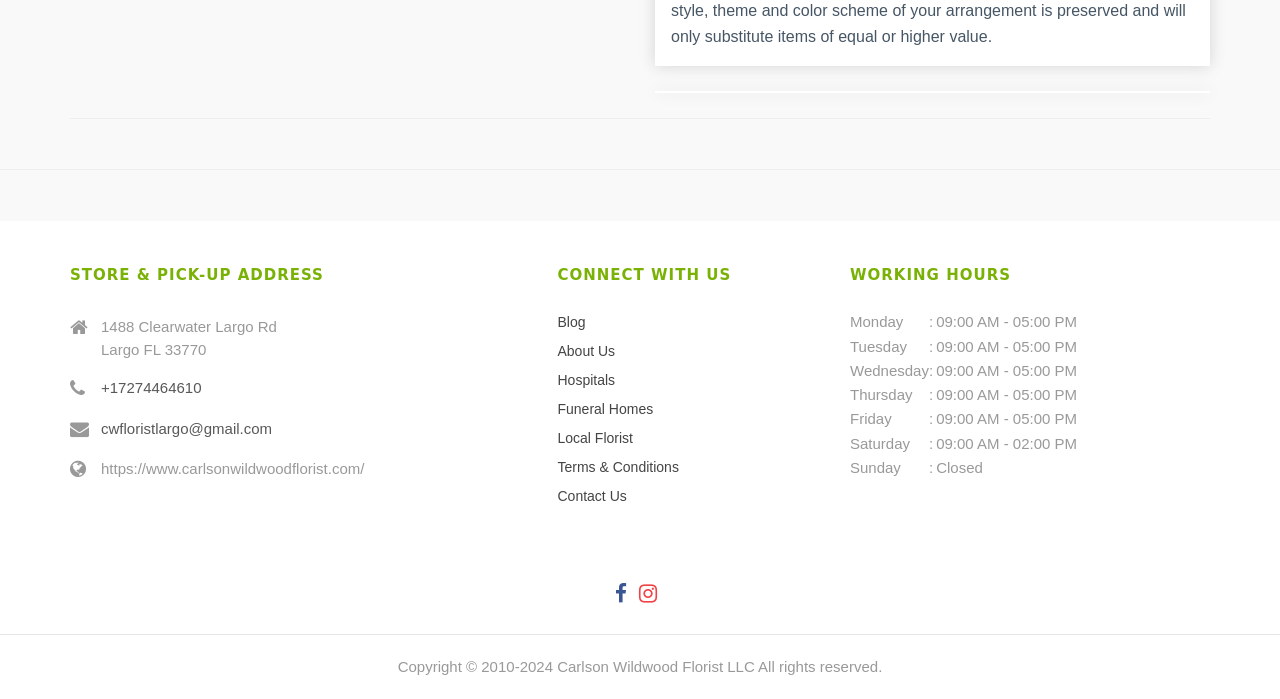Find the bounding box coordinates for the UI element that matches this description: "Terms & Conditions".

[0.436, 0.657, 0.53, 0.68]